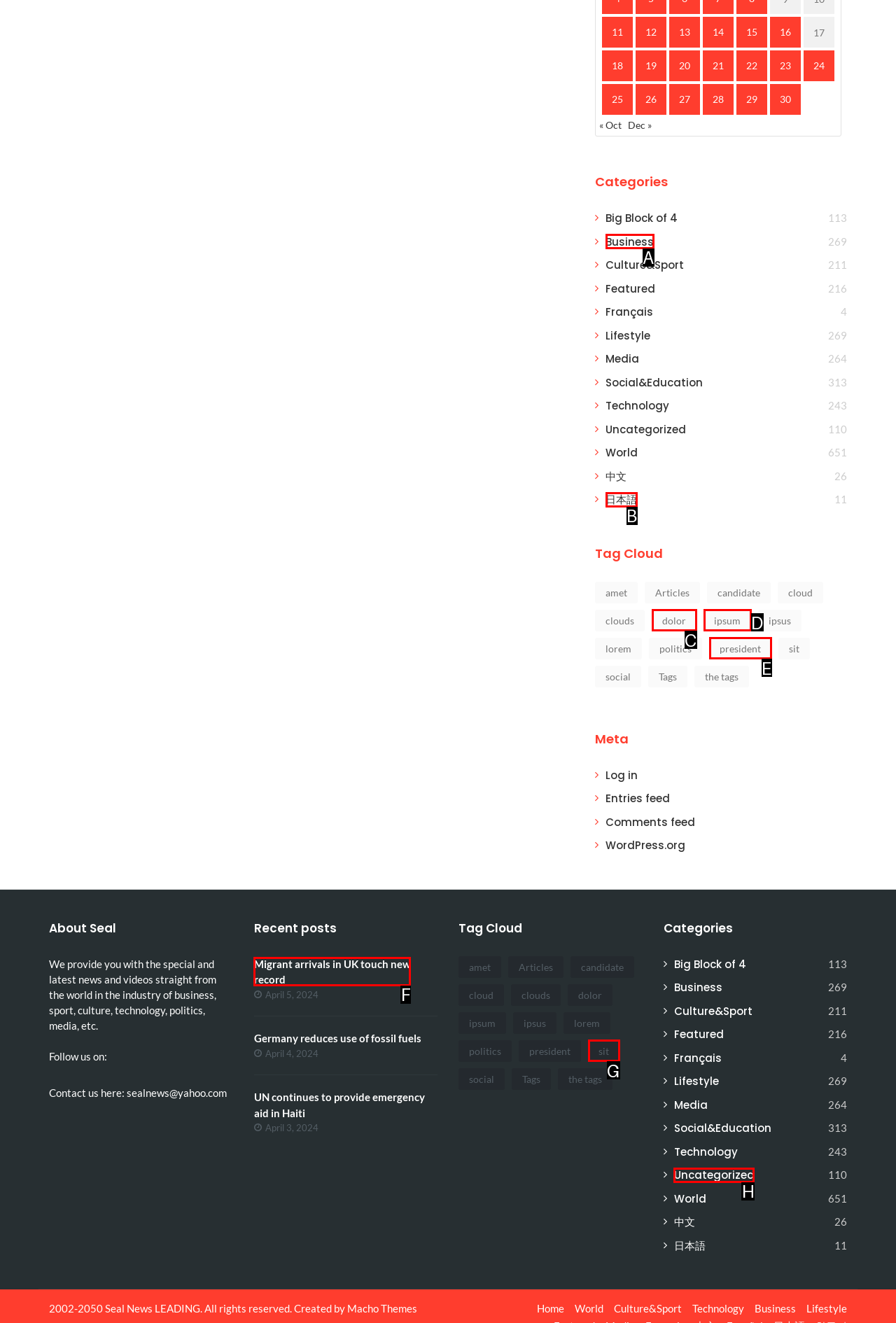Identify the correct option to click in order to complete this task: View posts in Business category
Answer with the letter of the chosen option directly.

A